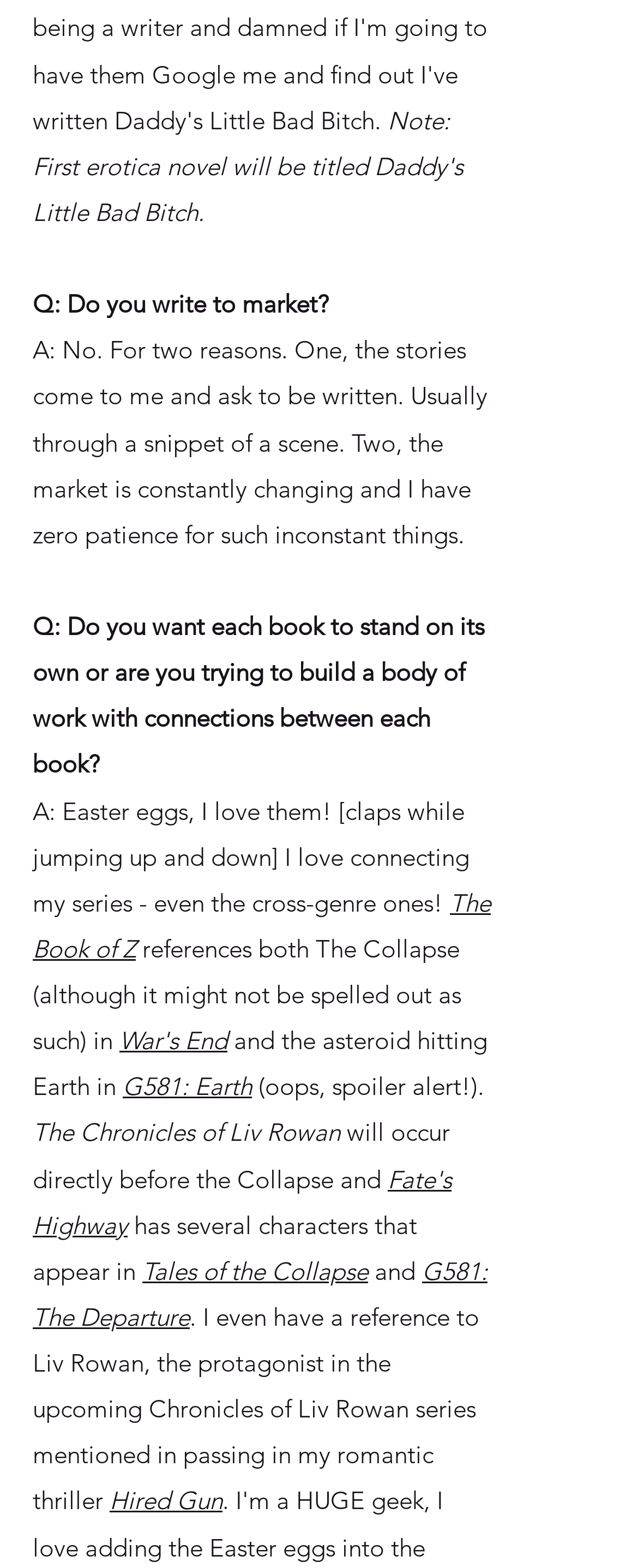Using the elements shown in the image, answer the question comprehensively: Is 'The Chronicles of Liv Rowan' a standalone book?

I read the text and found that 'The Chronicles of Liv Rowan' is mentioned as a series, and it has connections to other books, so it is not a standalone book.